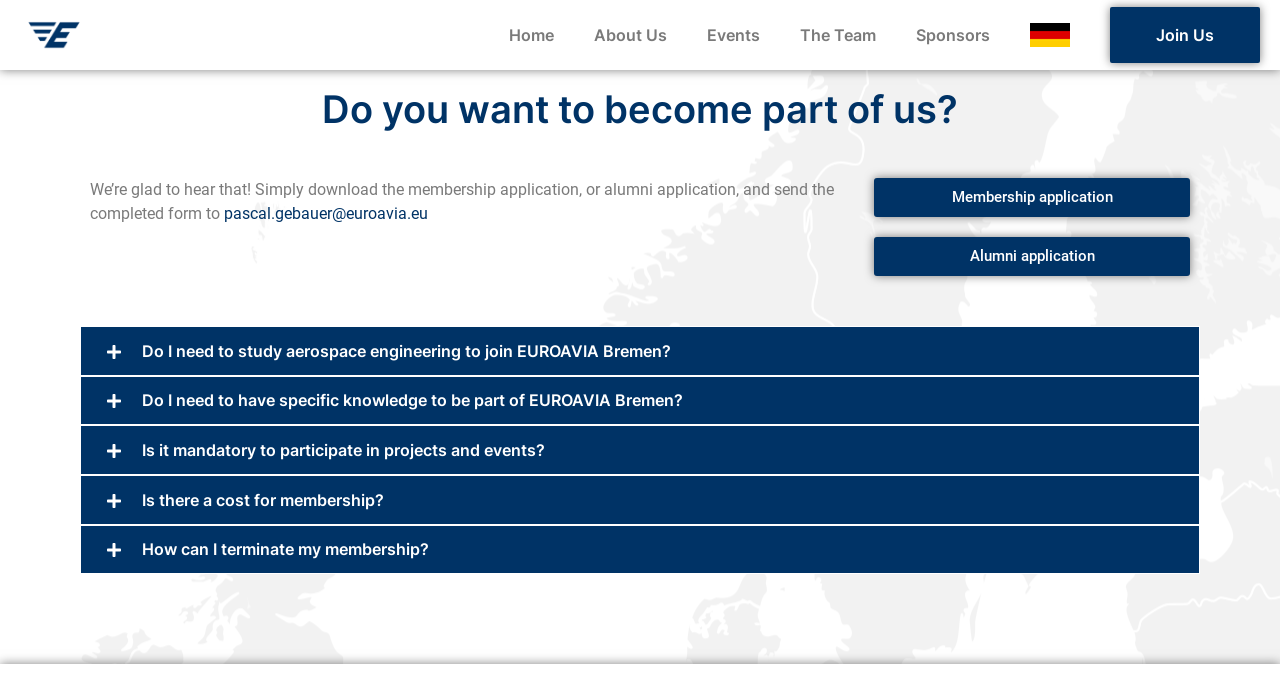What is the topic of the FAQs section?
Carefully examine the image and provide a detailed answer to the question.

The FAQs section appears to be addressing questions related to membership and organization within EUROAVIA Bremen. The questions and answers provided in this section are related to topics such as membership requirements, participation in projects and events, and membership termination.